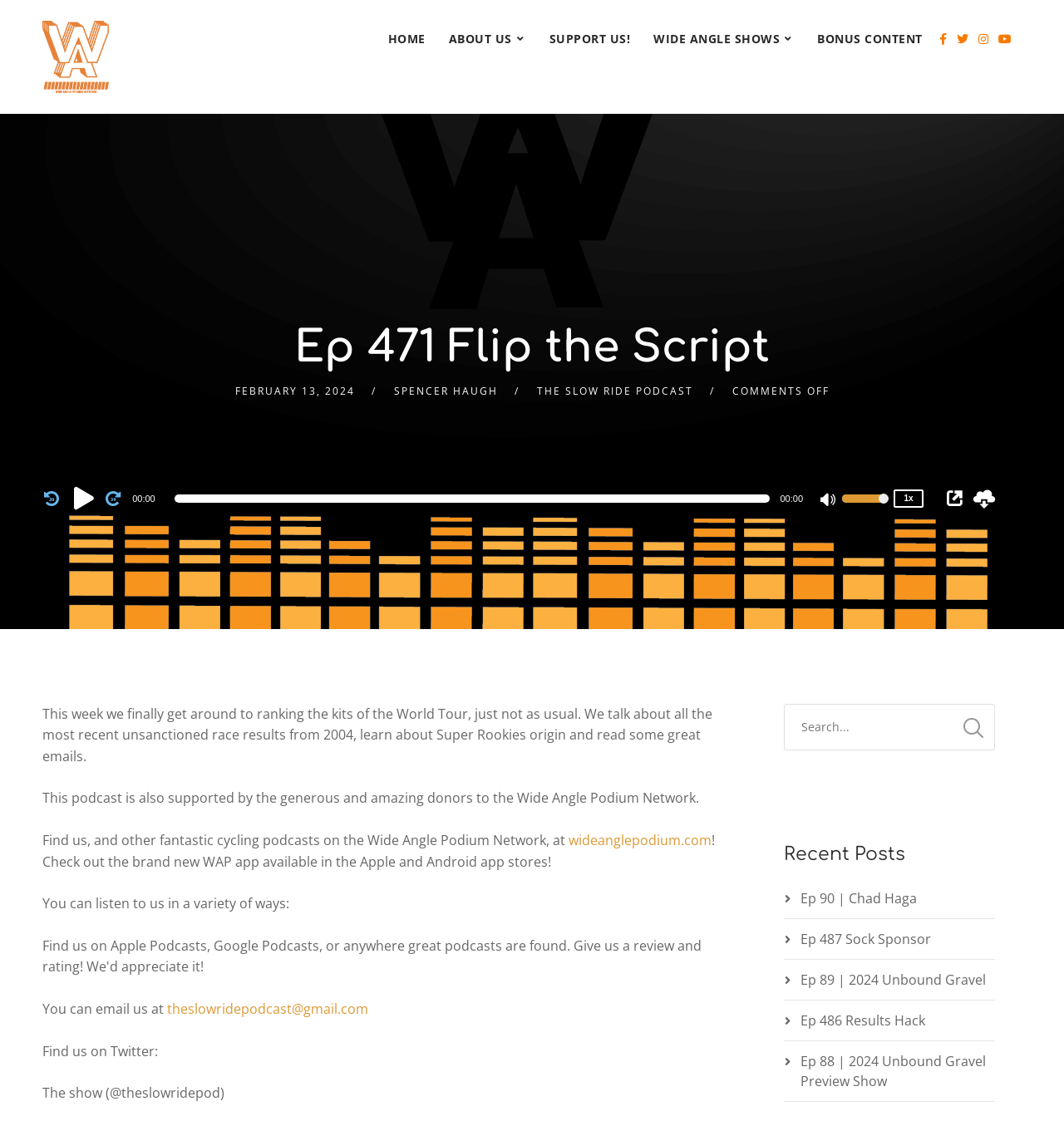Please determine the bounding box coordinates of the element to click in order to execute the following instruction: "Check recent posts". The coordinates should be four float numbers between 0 and 1, specified as [left, top, right, bottom].

[0.736, 0.751, 0.935, 0.774]